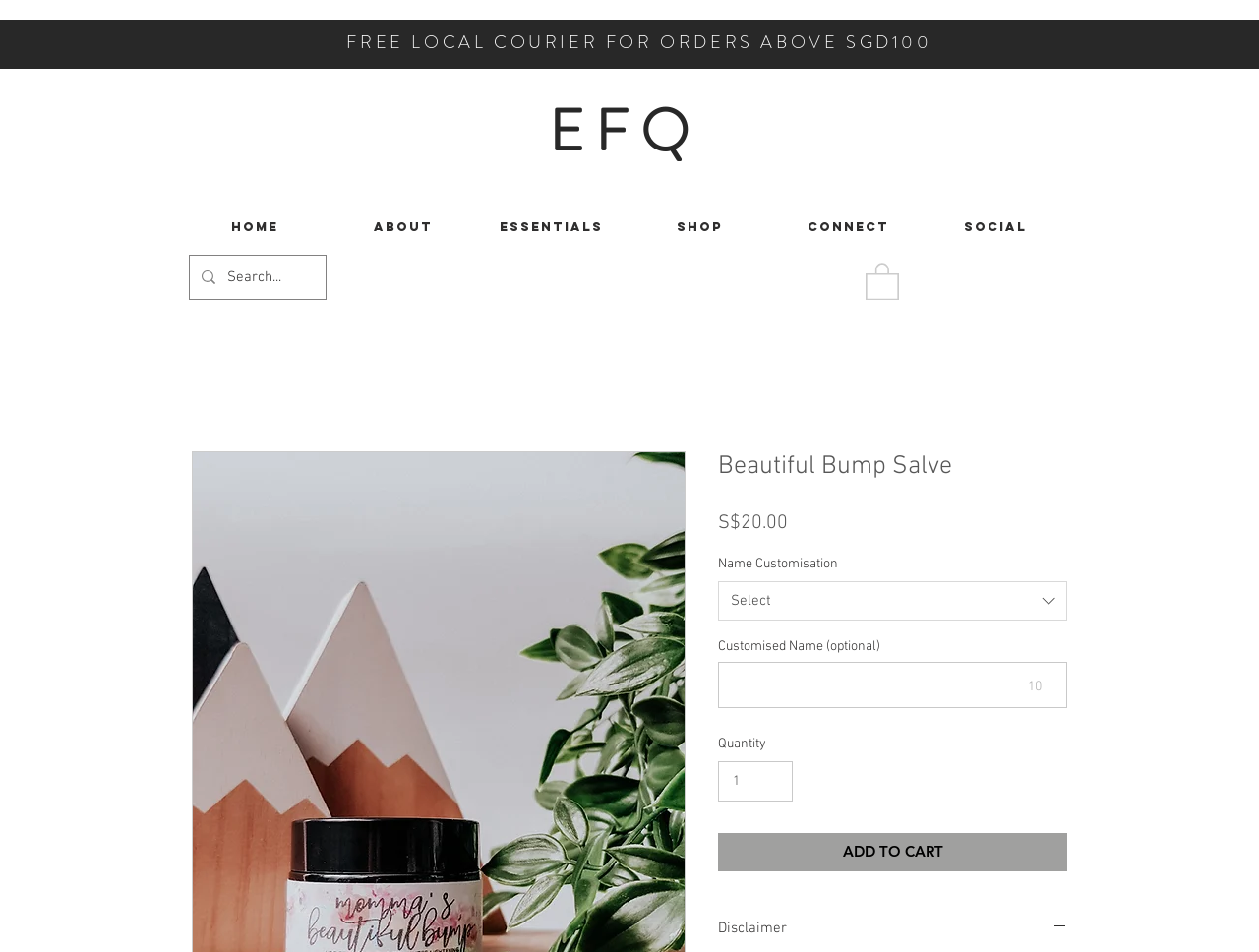Give the bounding box coordinates for this UI element: "input value="1" aria-label="Quantity" value="1"". The coordinates should be four float numbers between 0 and 1, arranged as [left, top, right, bottom].

[0.57, 0.8, 0.63, 0.842]